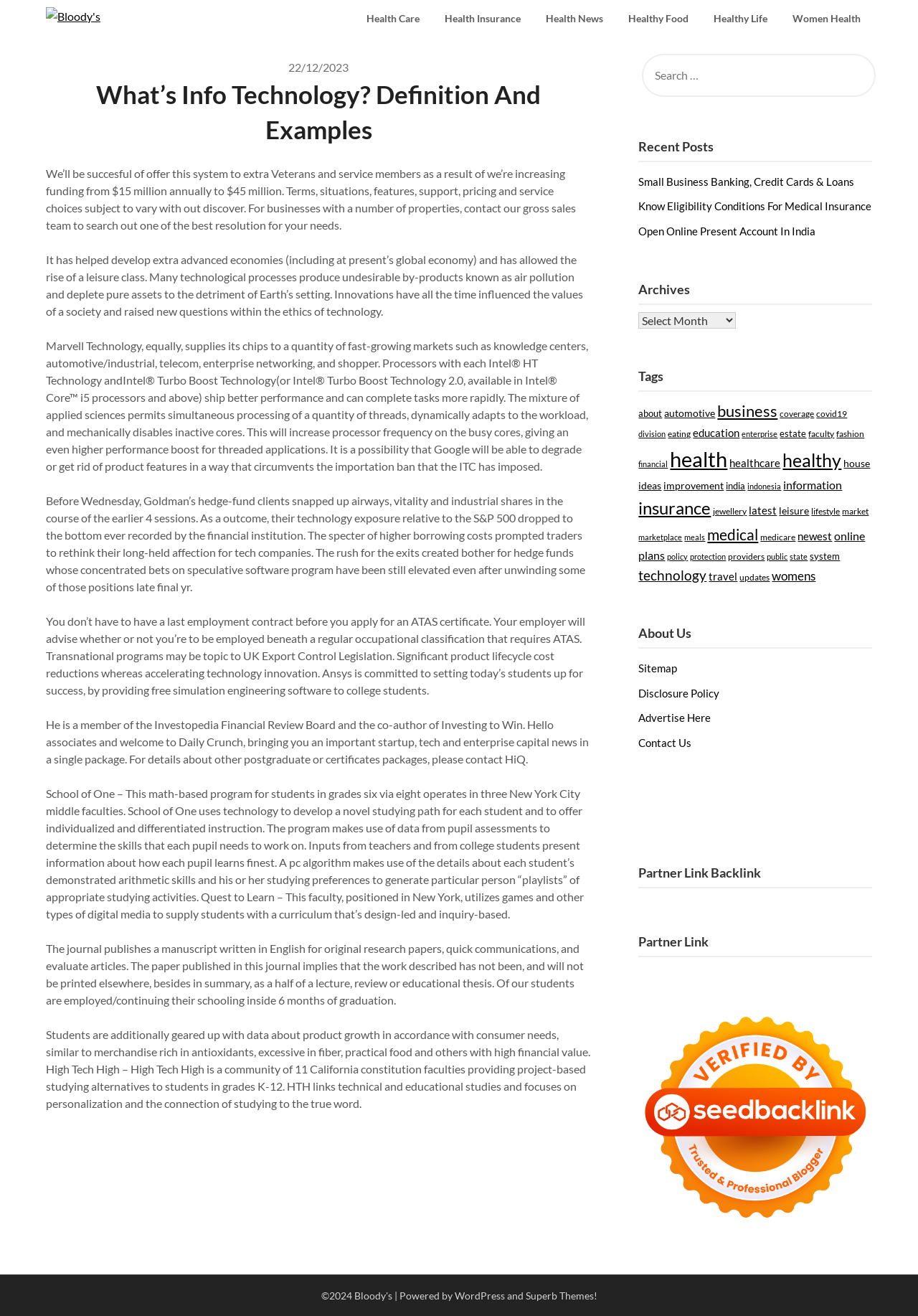Find the bounding box coordinates for the area that must be clicked to perform this action: "Search for something".

[0.7, 0.041, 0.954, 0.073]